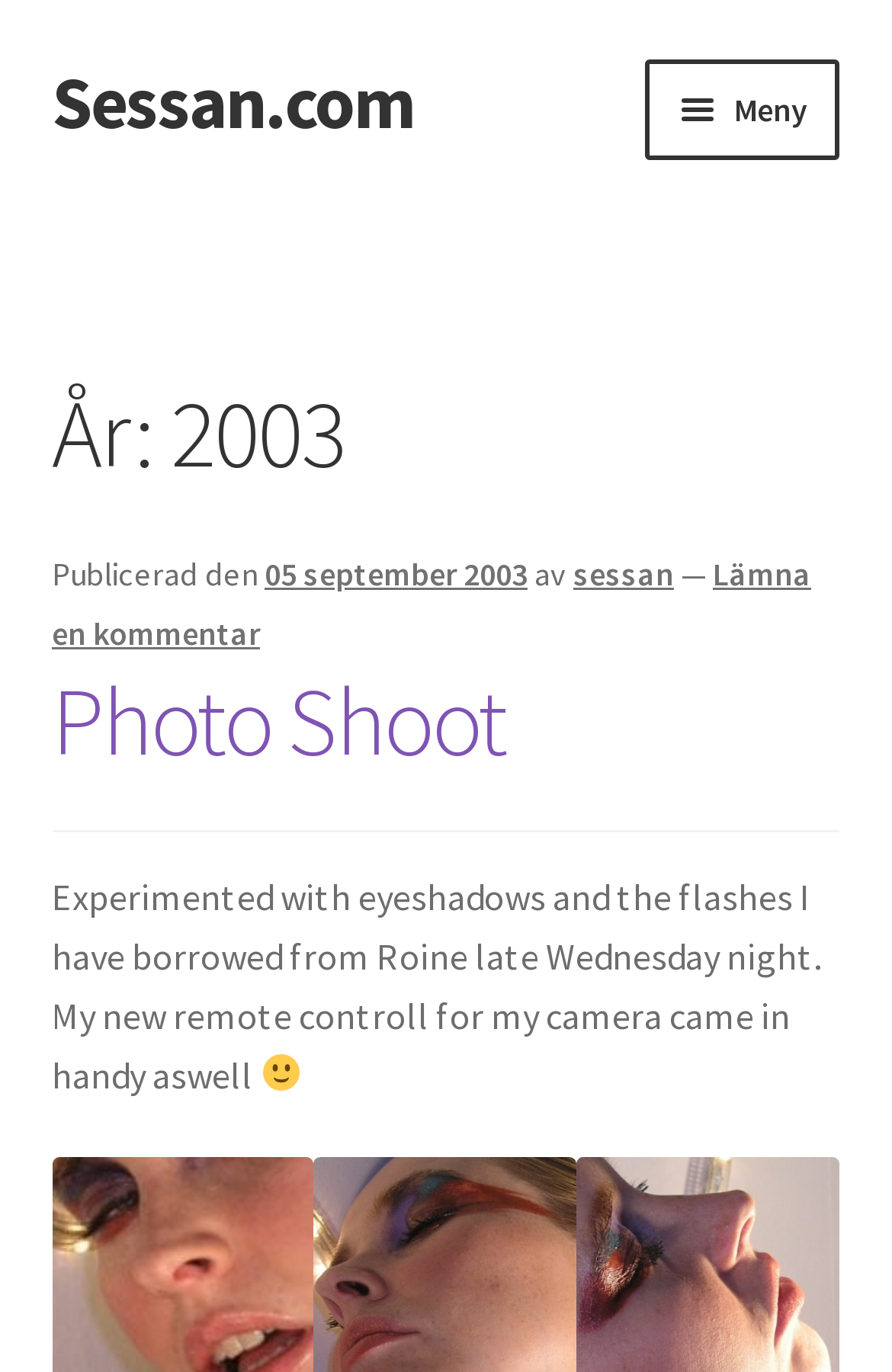Show the bounding box coordinates for the element that needs to be clicked to execute the following instruction: "Click on the 'Lämna en kommentar' link". Provide the coordinates in the form of four float numbers between 0 and 1, i.e., [left, top, right, bottom].

[0.058, 0.403, 0.909, 0.476]